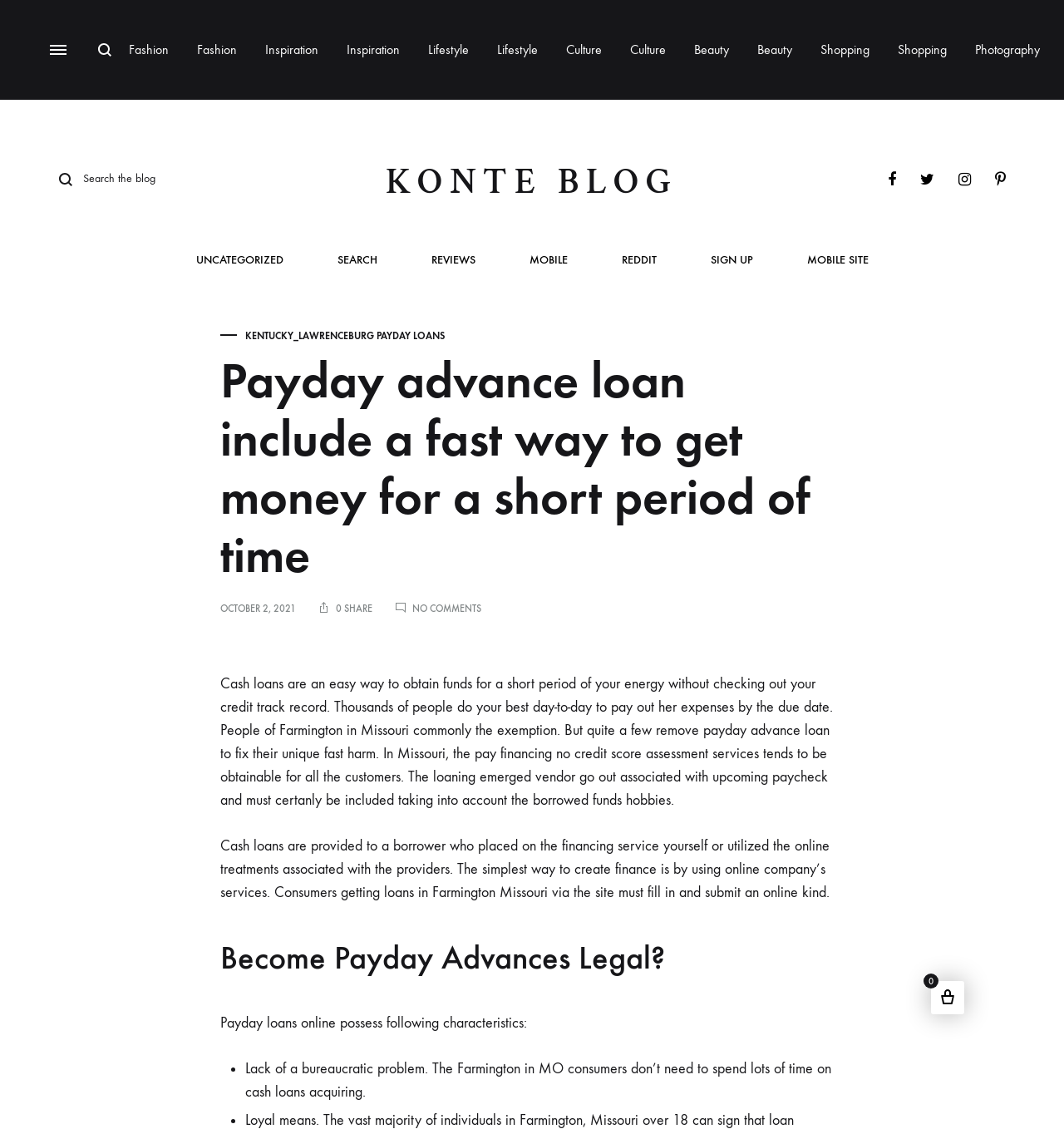Provide the bounding box coordinates for the specified HTML element described in this description: "name="s" placeholder="Search the blog"". The coordinates should be four float numbers ranging from 0 to 1, in the format [left, top, right, bottom].

[0.055, 0.15, 0.198, 0.171]